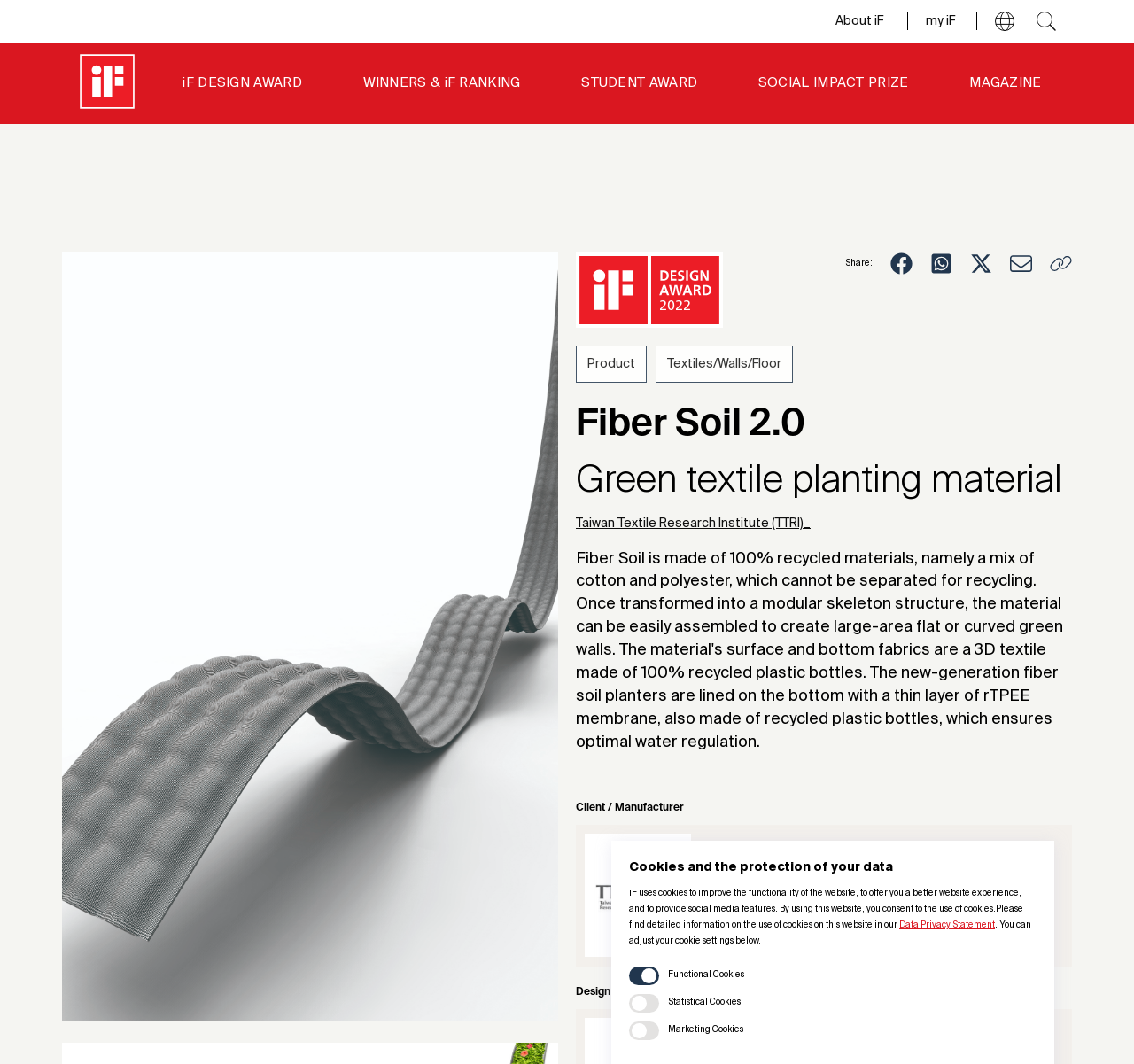What is the material of Fiber Soil 2.0?
Use the image to answer the question with a single word or phrase.

Green textile planting material